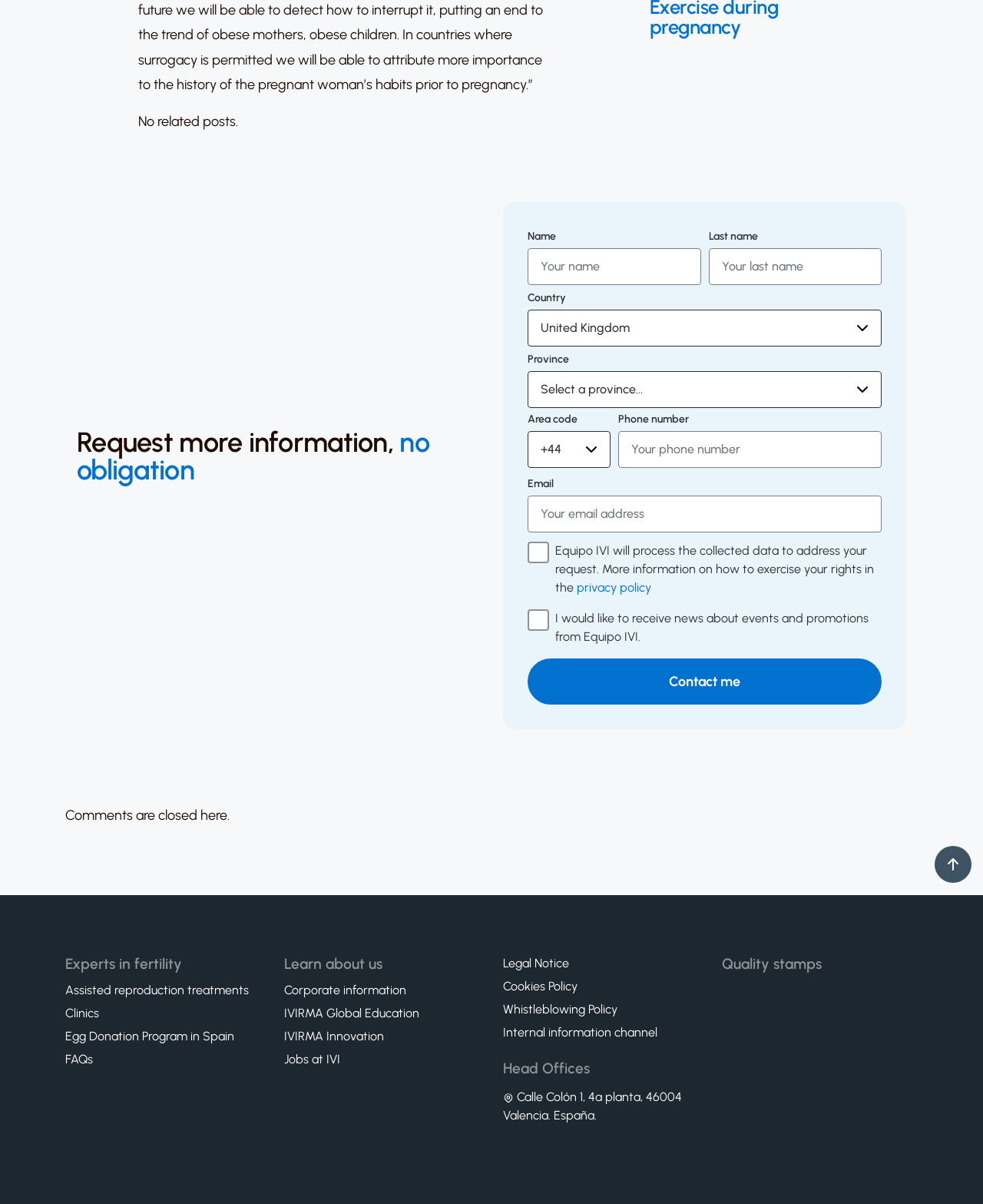Give a one-word or phrase response to the following question: What is the purpose of the form?

Request more information